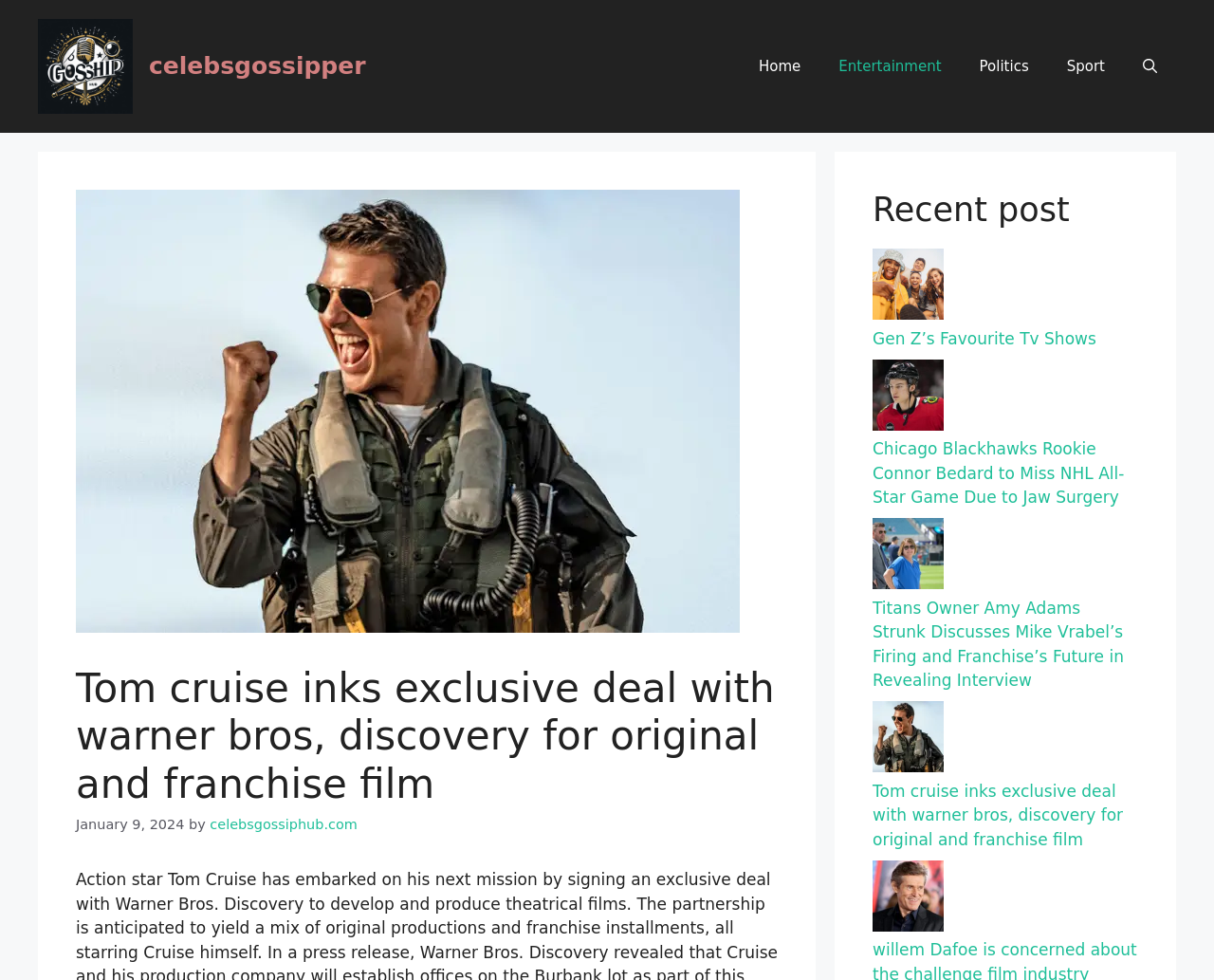Determine the bounding box coordinates of the section to be clicked to follow the instruction: "Open the search". The coordinates should be given as four float numbers between 0 and 1, formatted as [left, top, right, bottom].

[0.926, 0.039, 0.969, 0.097]